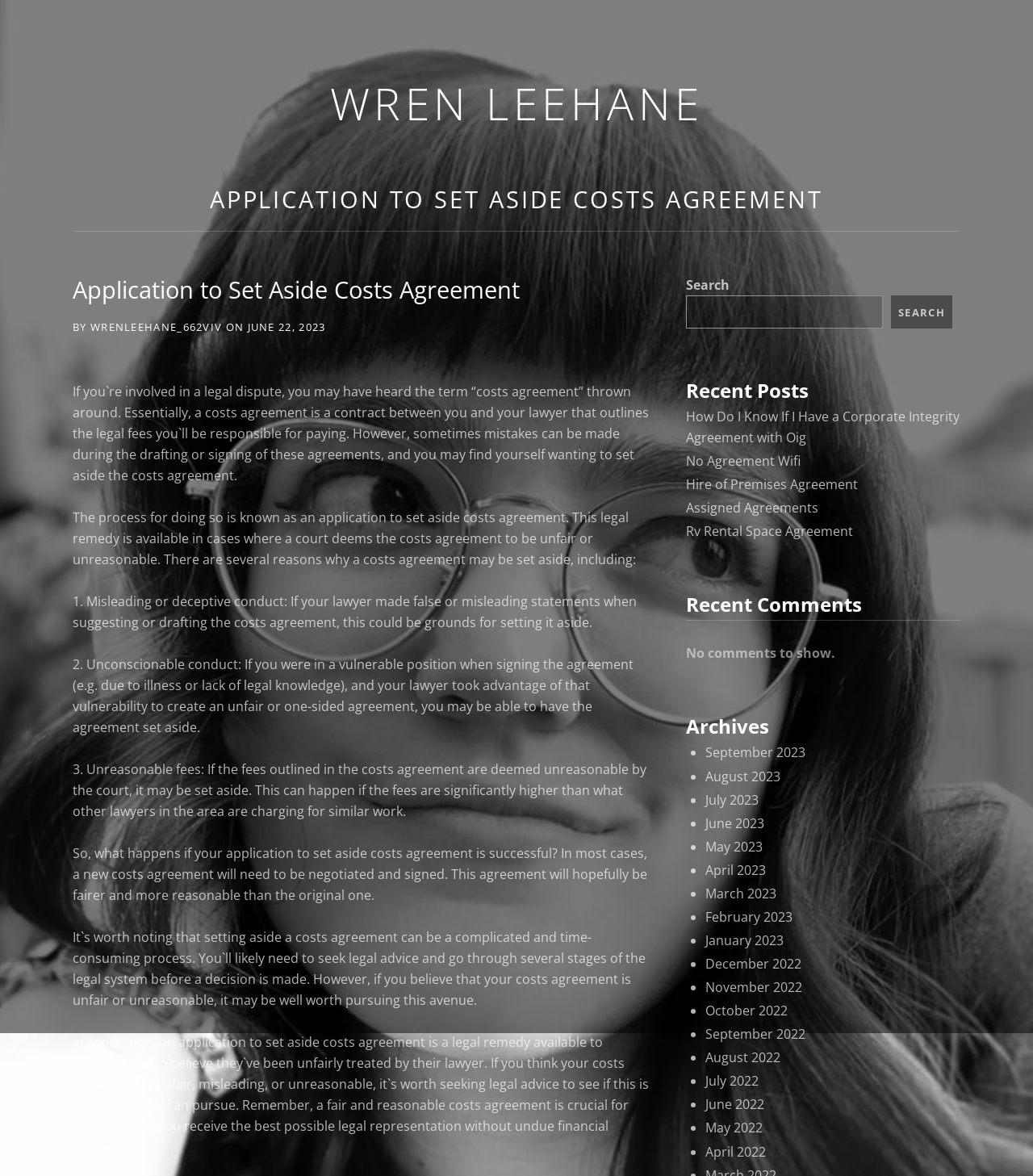What is the earliest month listed in the Archives section?
Examine the image closely and answer the question with as much detail as possible.

The answer can be found by examining the list of links under the heading 'Archives', which lists months from September 2023 to May 2022, and finding the earliest month listed.